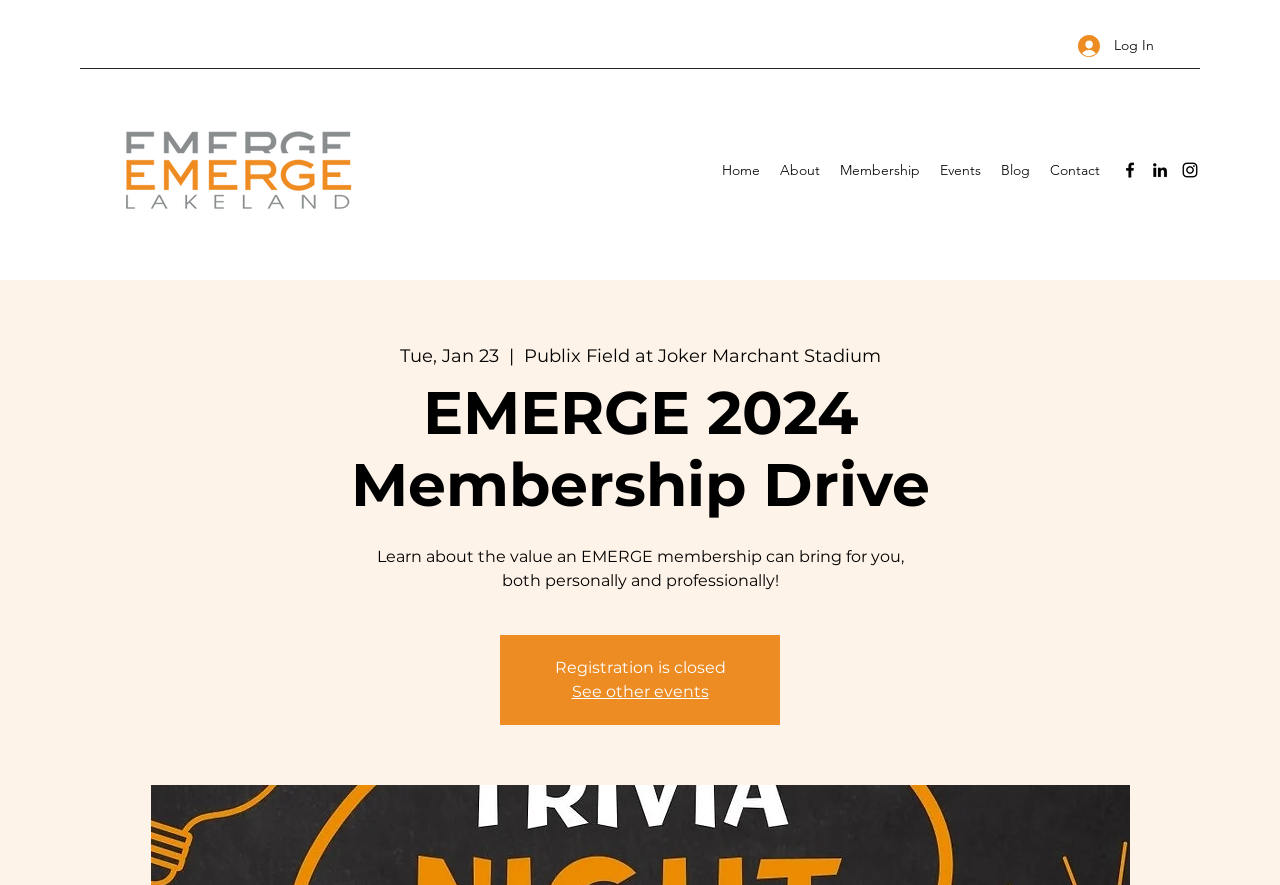Using the provided description Contact, find the bounding box coordinates for the UI element. Provide the coordinates in (top-left x, top-left y, bottom-right x, bottom-right y) format, ensuring all values are between 0 and 1.

[0.812, 0.175, 0.867, 0.209]